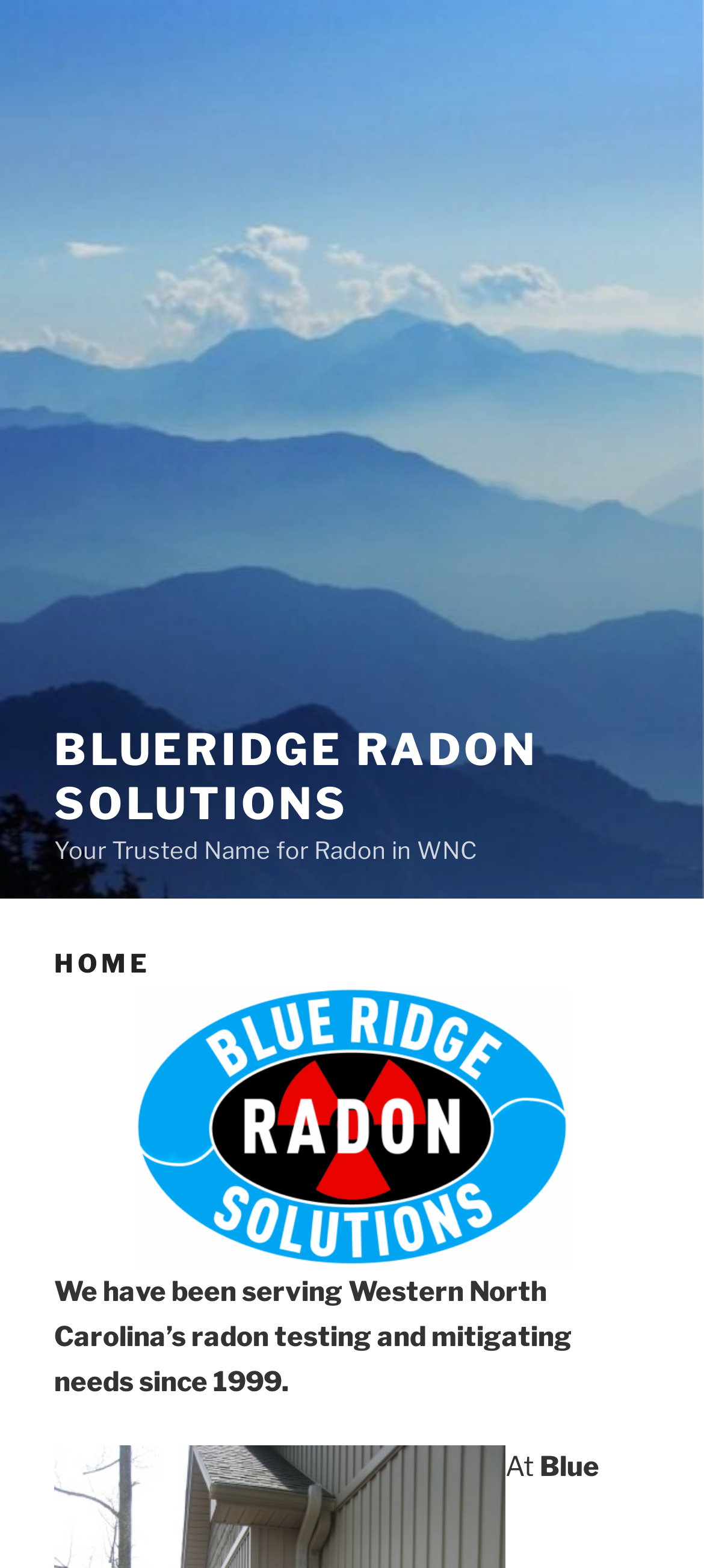Mark the bounding box of the element that matches the following description: "Blueridge Radon Solutions".

[0.077, 0.462, 0.764, 0.53]